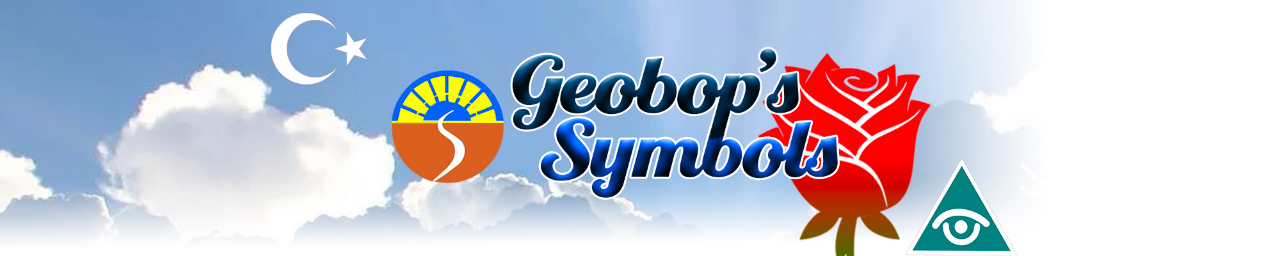Give an in-depth description of what is happening in the image.

The image showcases the header for the "Geobop’s Symbols" webpage, featuring vibrant and engaging graphics against a serene backdrop of fluffy white clouds illuminated by rays of light. Prominently displayed is the text "Geobop's Symbols" in a playful font, paired with a stylized rose and various symbolic elements, including a crescent moon and star, and a colorful emblem representing the sun and earth. This composition effectively conveys the theme of the website, which focuses on the significance of plant symbols in cultural contexts, inviting visitors to explore further into the world of symbolism and representation.